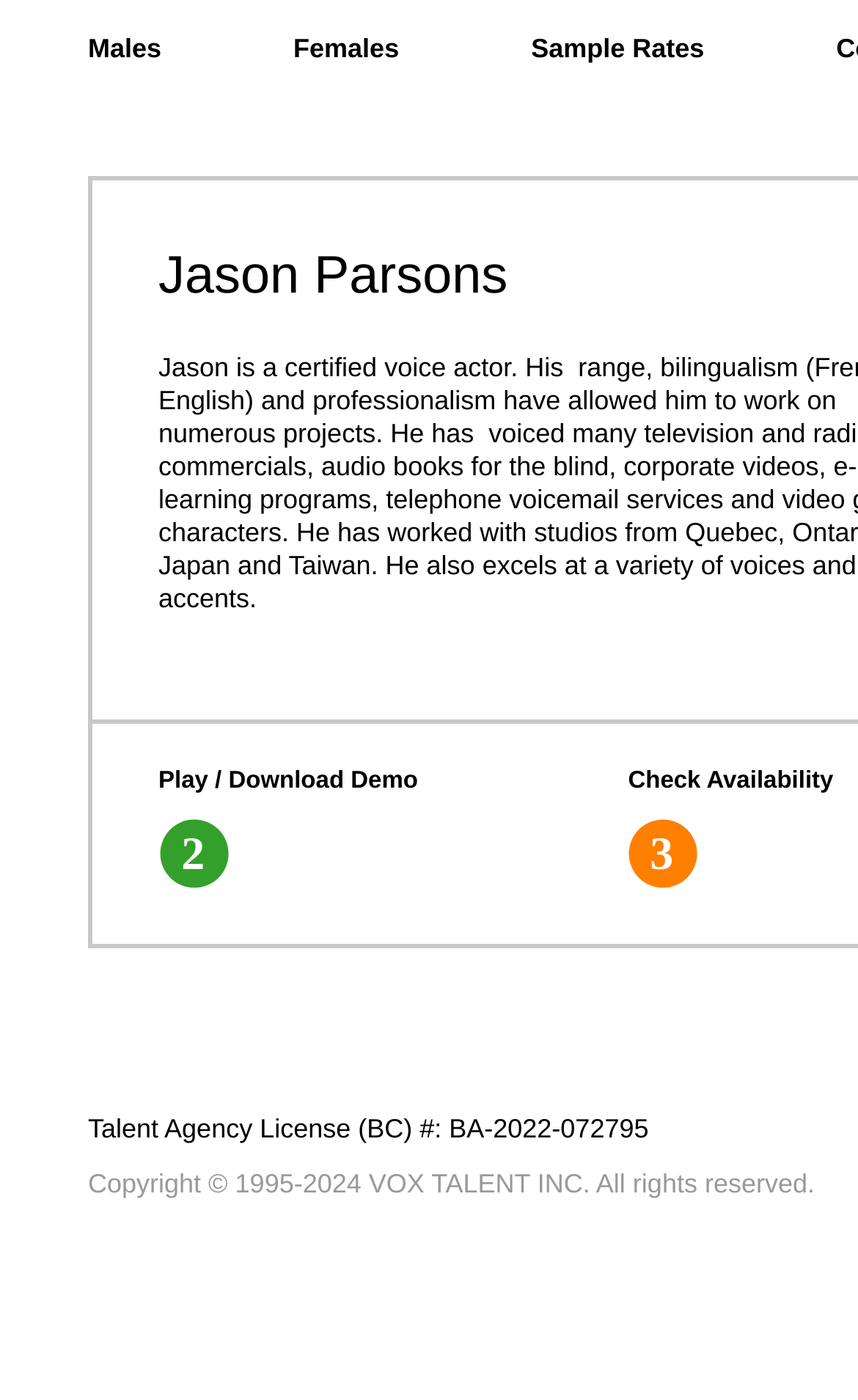Extract the bounding box coordinates for the UI element described by the text: "Play / Download Demo". The coordinates should be in the form of [left, top, right, bottom] with values between 0 and 1.

[0.185, 0.548, 0.487, 0.635]